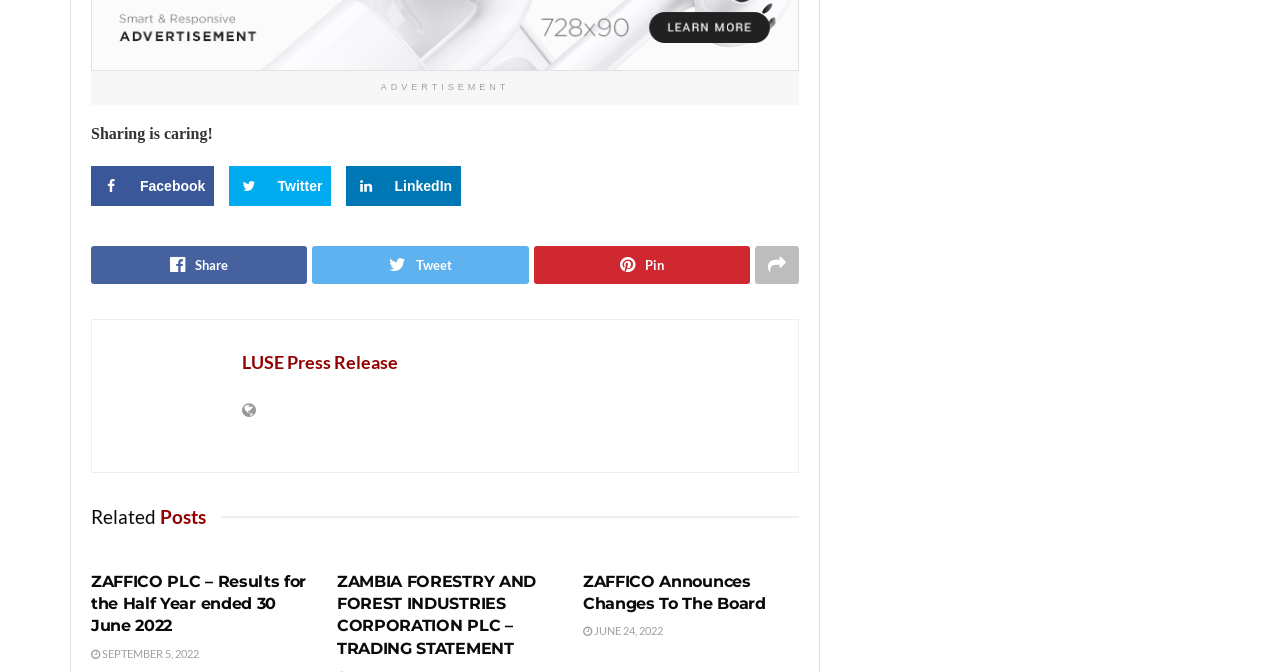Identify the bounding box coordinates of the region I need to click to complete this instruction: "Share on Facebook".

[0.071, 0.247, 0.167, 0.307]